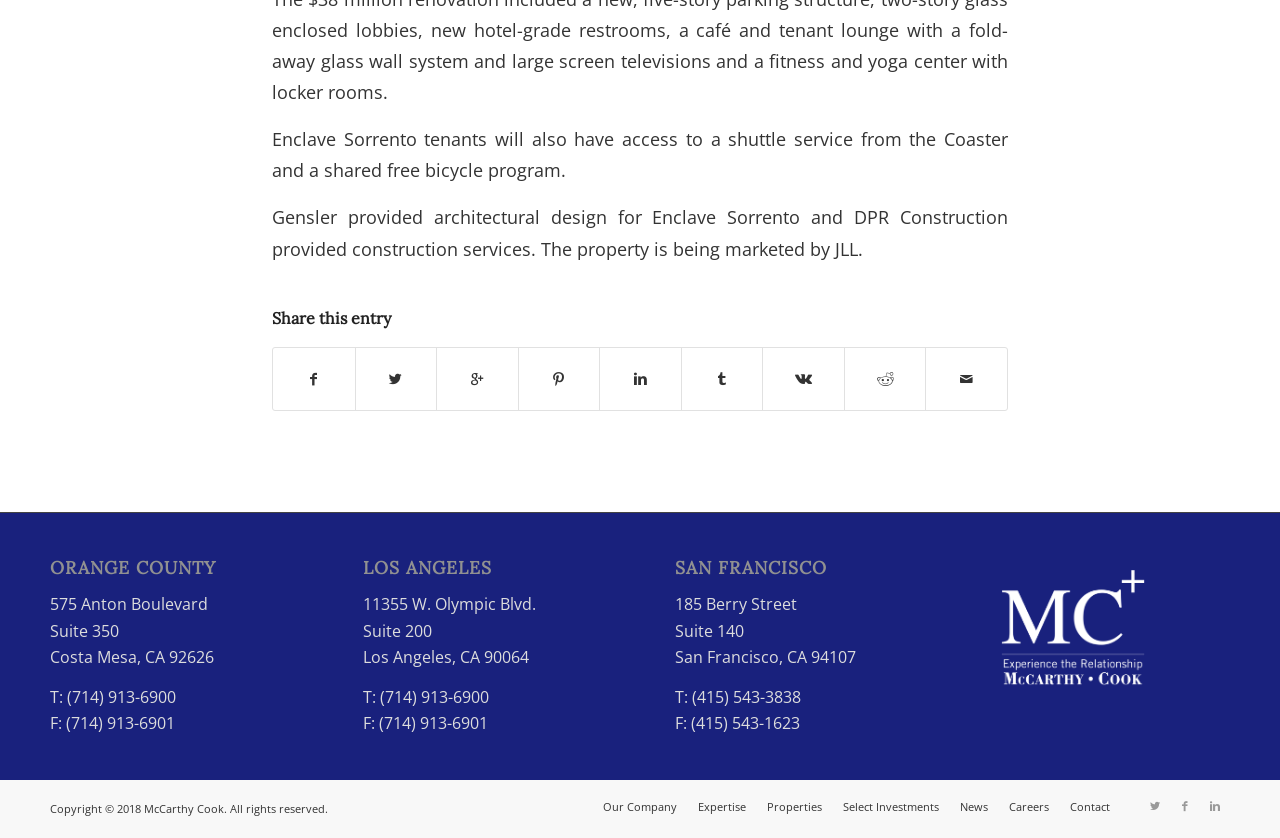Kindly determine the bounding box coordinates for the clickable area to achieve the given instruction: "View news".

[0.75, 0.954, 0.772, 0.972]